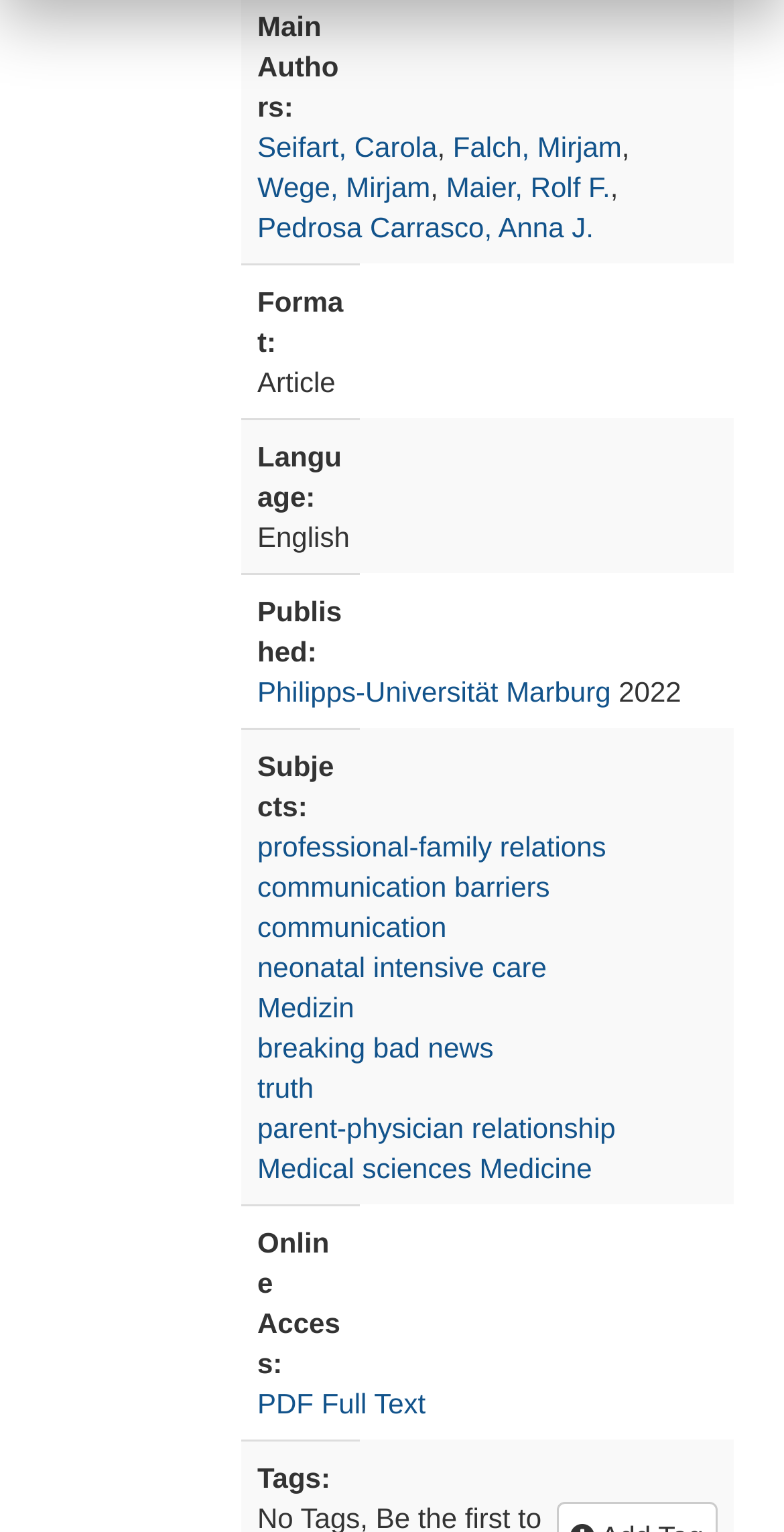Determine the bounding box coordinates of the clickable region to carry out the instruction: "Browse related subjects".

[0.328, 0.542, 0.773, 0.563]